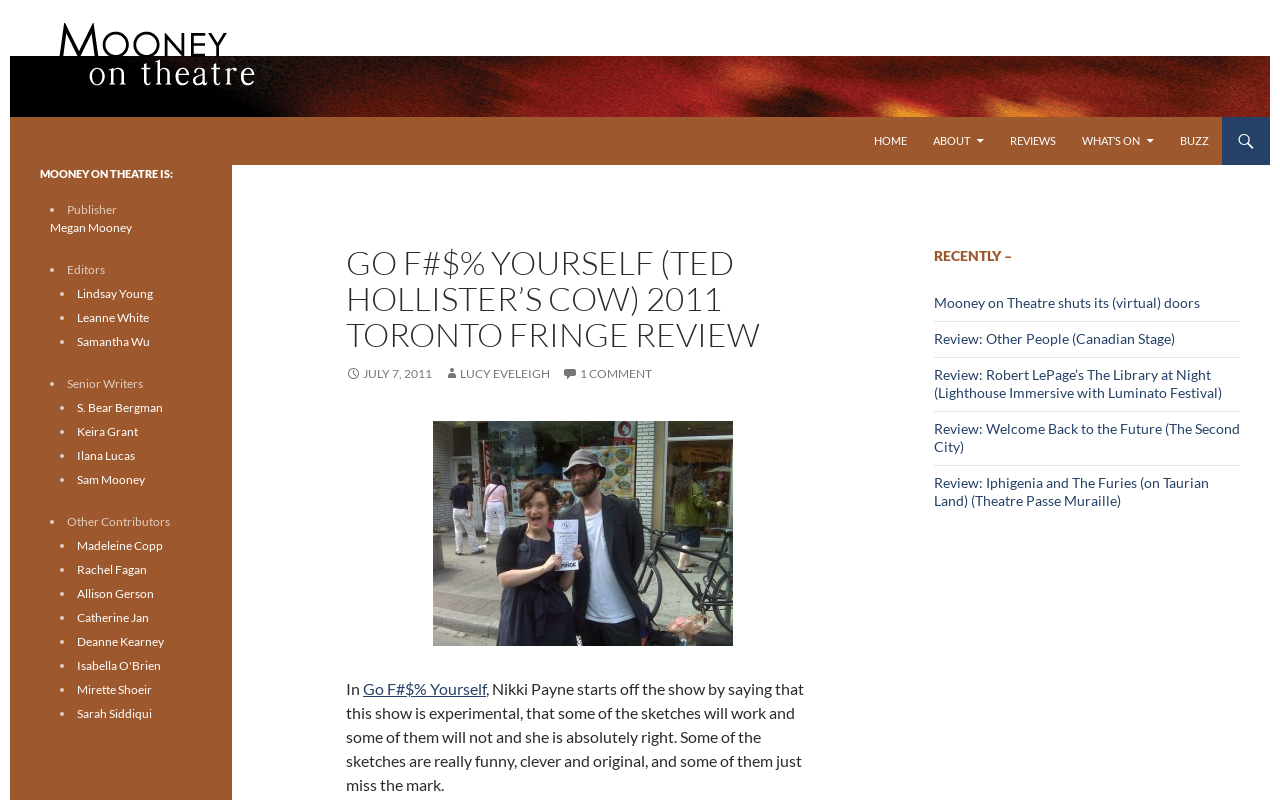Specify the bounding box coordinates of the area to click in order to follow the given instruction: "Go to the HOME page."

[0.673, 0.146, 0.718, 0.206]